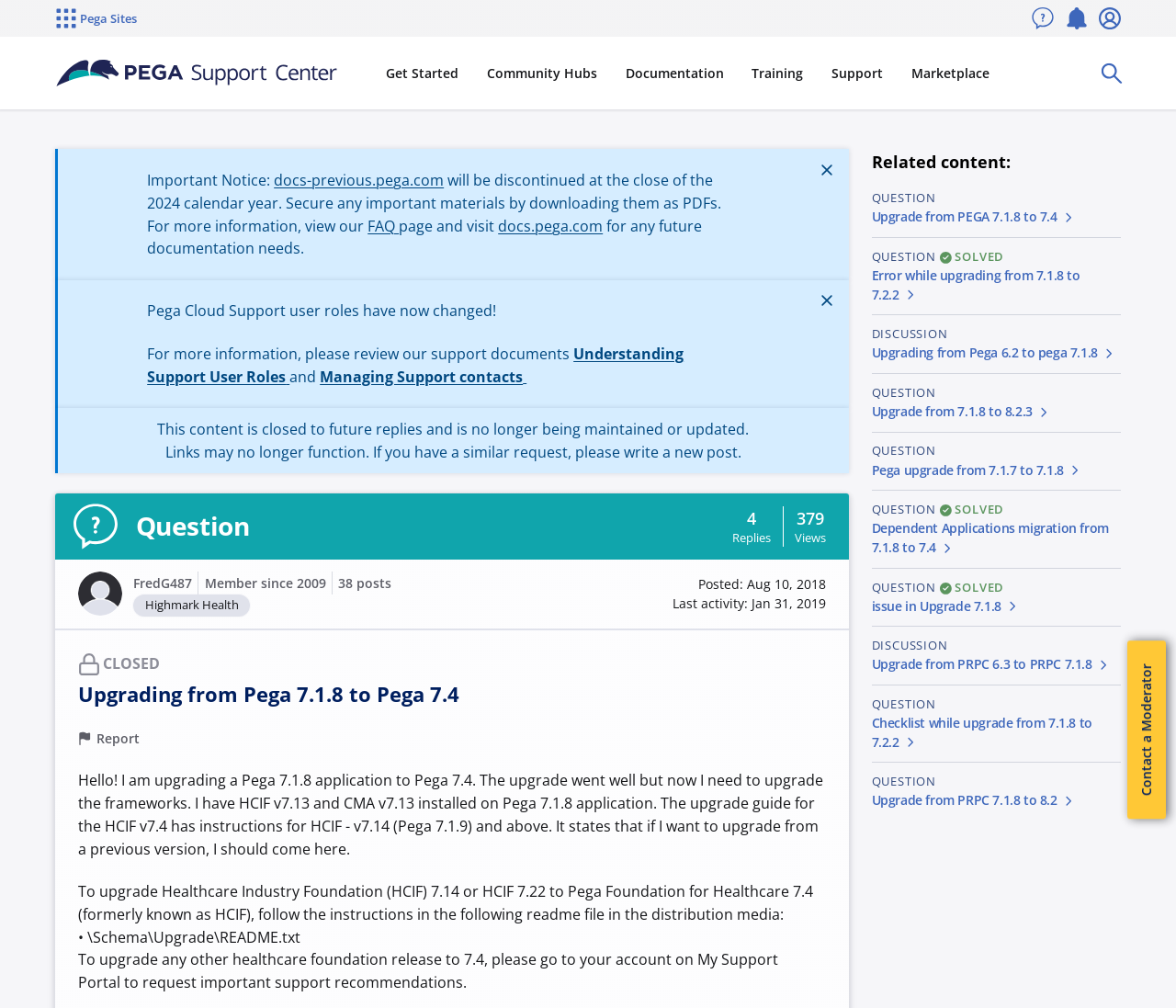Please answer the following question using a single word or phrase: What is the status of the question?

CLOSED